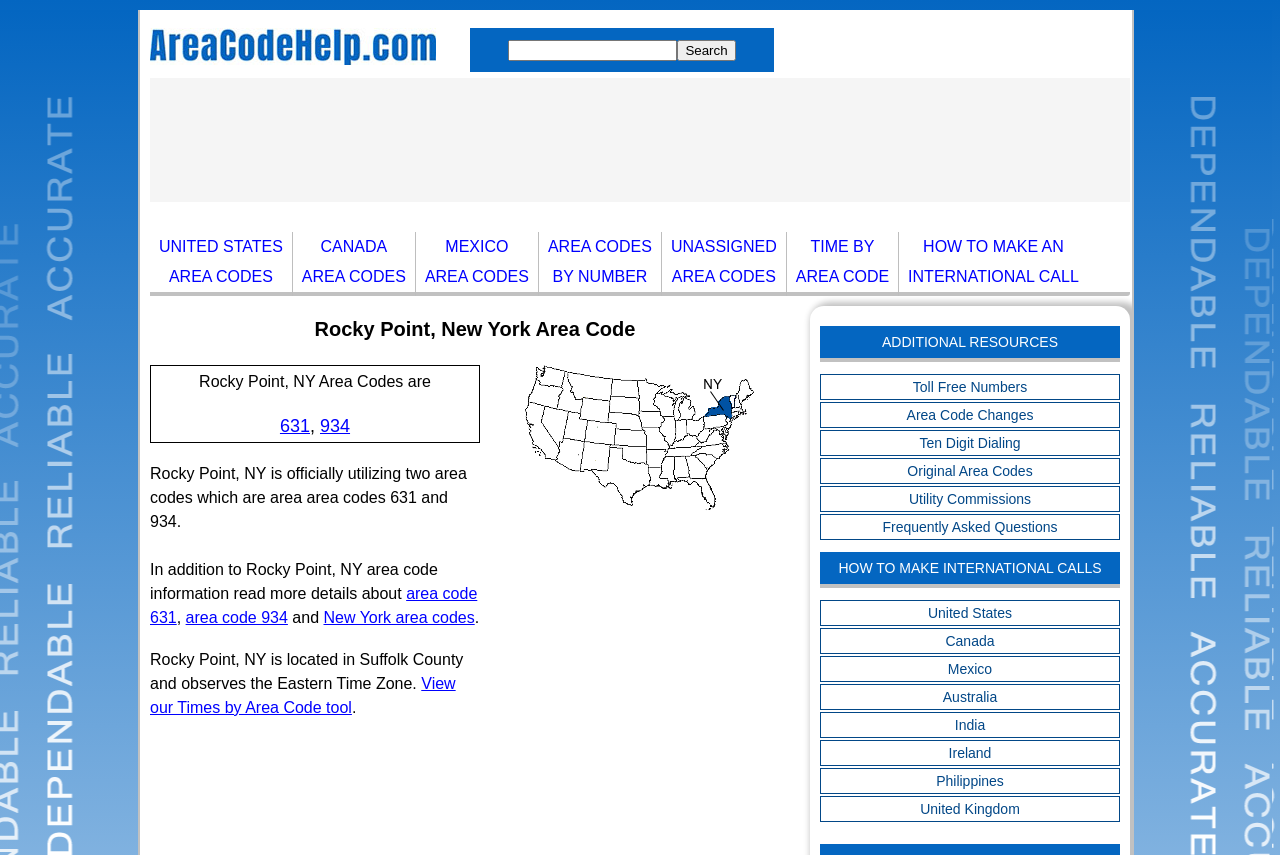What is the purpose of the 'Times by Area Code' tool?
Based on the image, answer the question with a single word or brief phrase.

To view time by area code